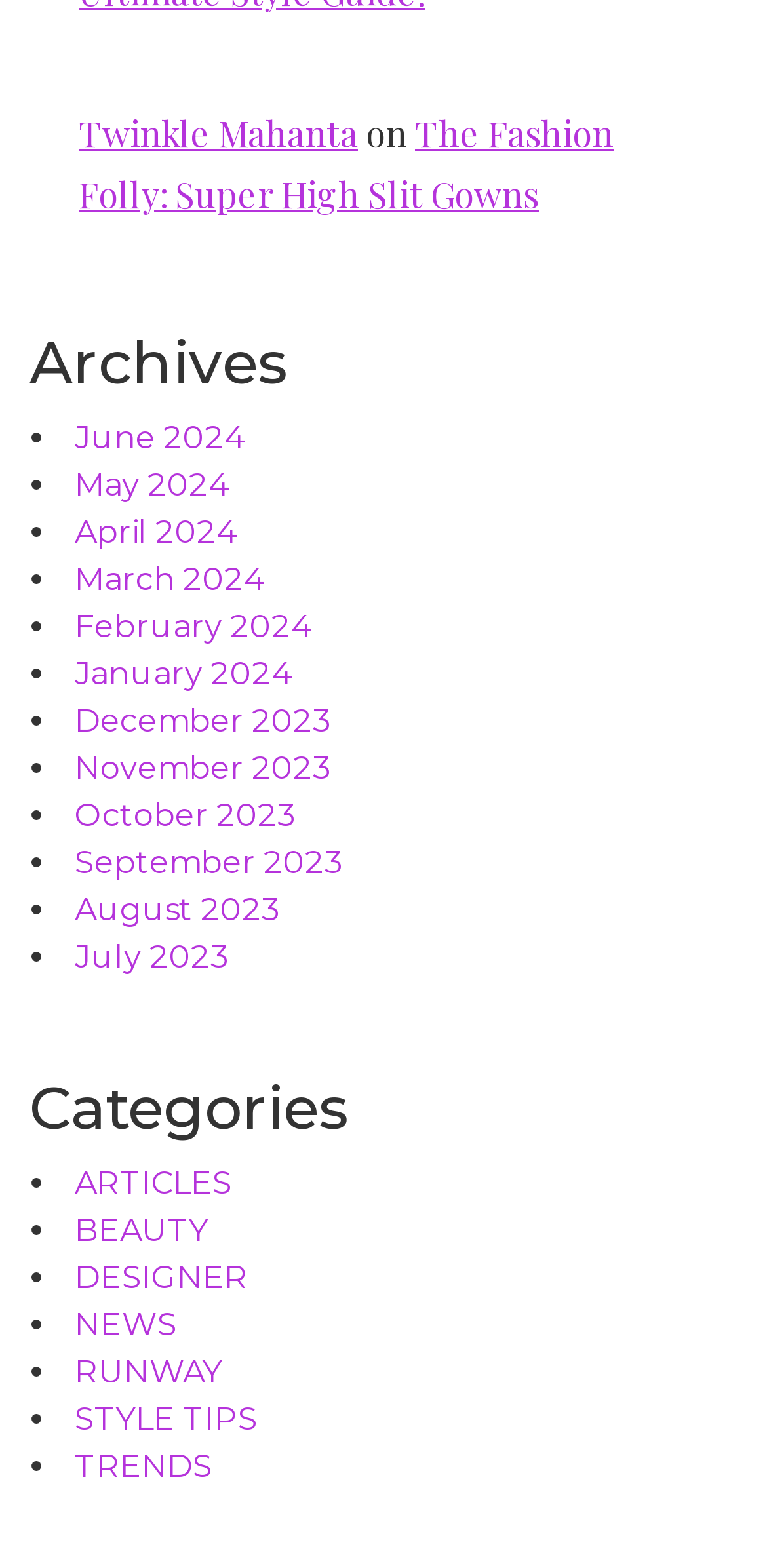Locate the bounding box coordinates of the element that should be clicked to execute the following instruction: "View author Shane Lambert's profile".

None